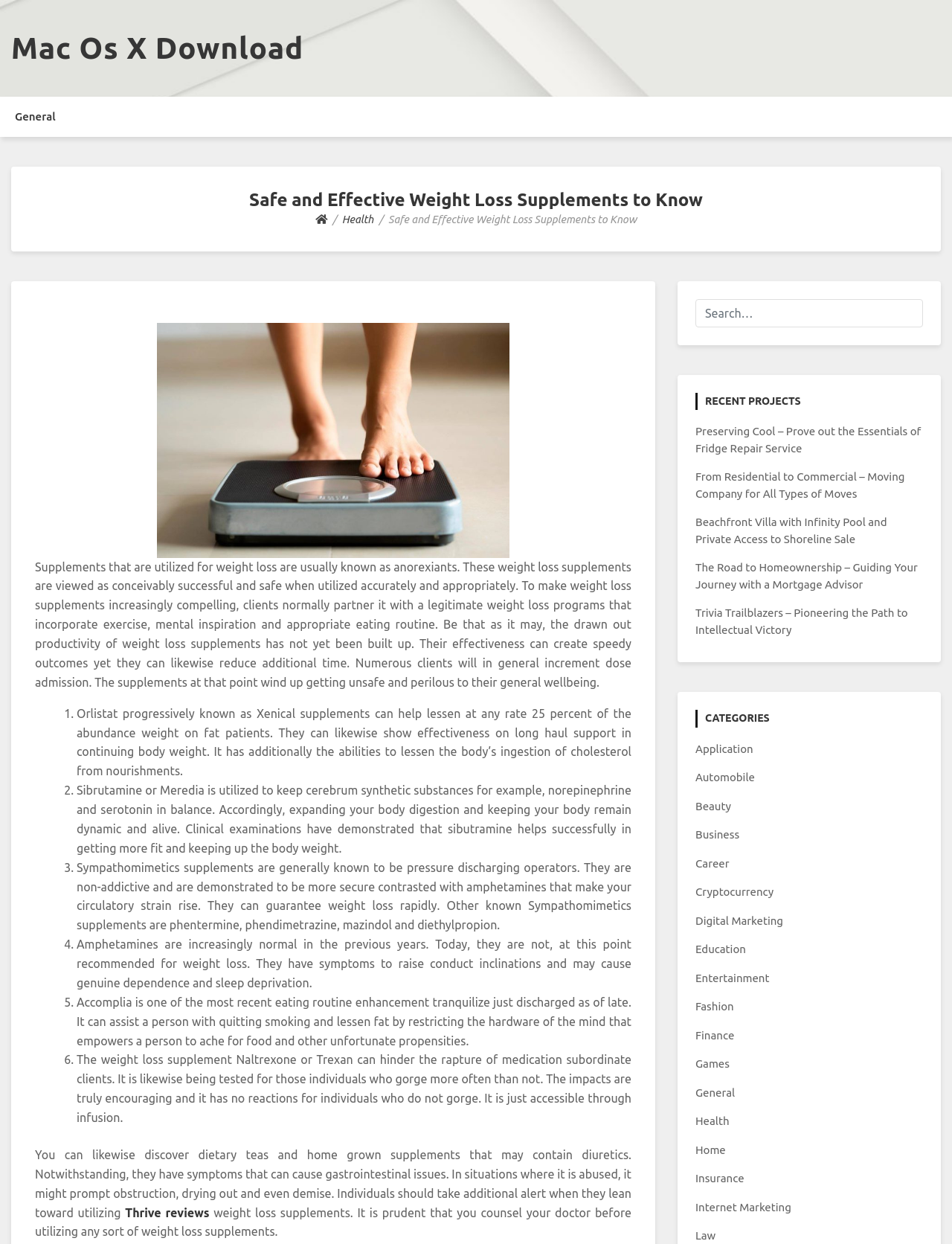Locate and generate the text content of the webpage's heading.

Safe and Effective Weight Loss Supplements to Know